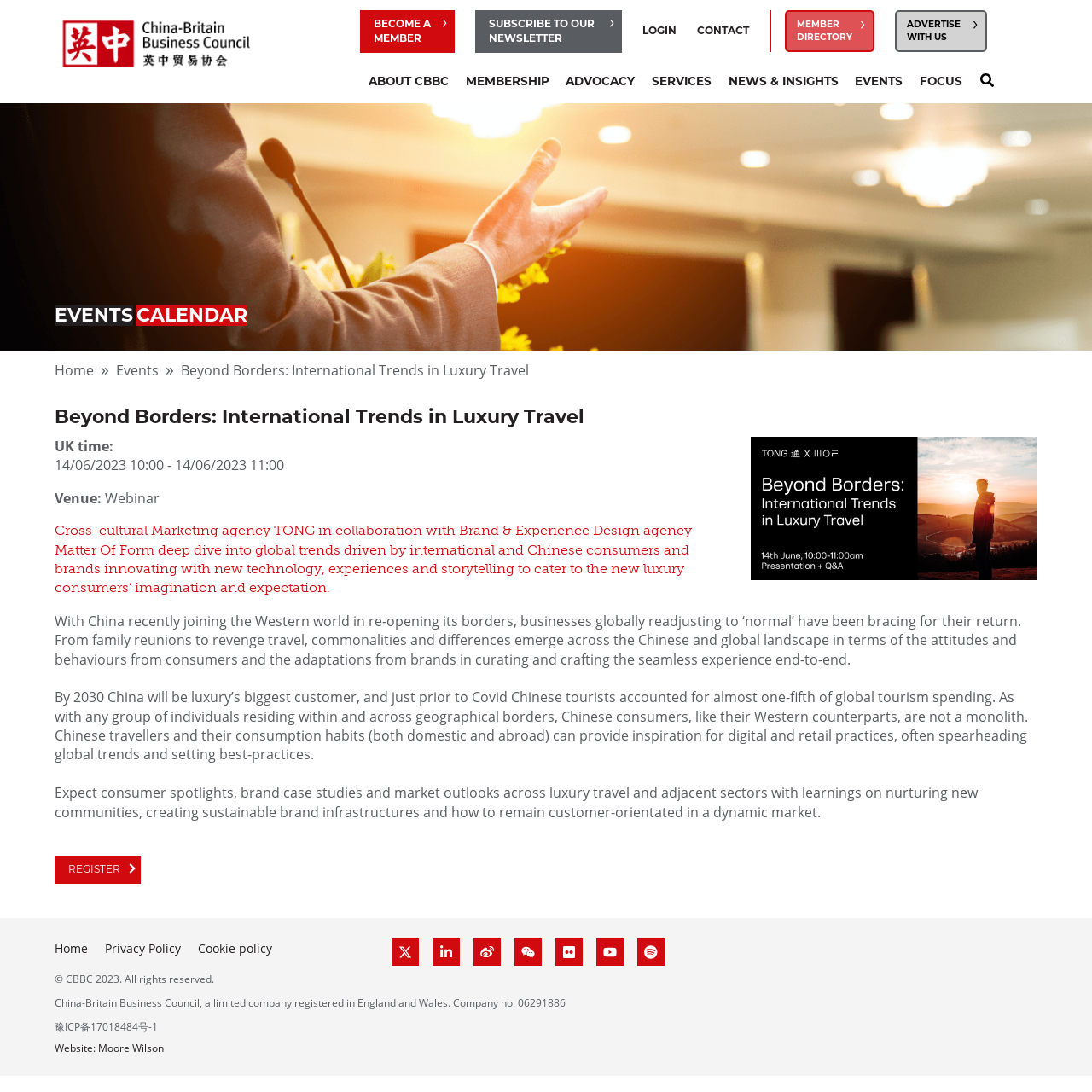Craft a detailed narrative of the webpage's structure and content.

This webpage is about an event organized by the China-Britain Business Council (CBBC) titled "Beyond Borders: International Trends in Luxury Travel". The page has a navigation menu at the top with links to various sections of the website, including "Membership", "Advocacy", "Services", "News & Insights", "Events", and "Focus". 

Below the navigation menu, there is a large image that spans the entire width of the page. 

The main content of the page is divided into two sections. The first section has a heading "EVENTS" and a subheading "CALENDAR". Below this, there is a breadcrumb navigation menu that shows the current page's location within the website. 

The second section has a heading "Beyond Borders: International Trends in Luxury Travel" and provides details about the event, including the date, time, and venue. There is also a description of the event, which discusses the trends in luxury travel driven by international and Chinese consumers and brands. The event aims to provide insights into the attitudes and behaviors of Chinese consumers and how brands can adapt to cater to their needs.

There are several paragraphs of text that provide more information about the event, including the topics that will be covered and the expected outcomes. 

At the bottom of the page, there is a call-to-action button to register for the event. 

The footer of the page has links to the website's privacy policy, cookie policy, and social media profiles, as well as a copyright notice and a statement about the China-Britain Business Council.